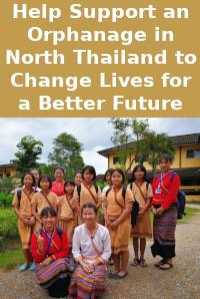Explain in detail what you see in the image.

The image features a group of children and young adults gathered outdoors, all dressed in traditional attire, likely representing a local culture in North Thailand. They stand smiling in front of what appears to be an orphanage or community center, surrounded by greenery. The text at the top urges viewers to "Help Support an Orphanage in North Thailand to Change Lives for a Better Future," highlighting a call to action for charitable assistance. The atmosphere conveys a sense of community and hope, focusing on the importance of supporting vulnerable children for a brighter future.